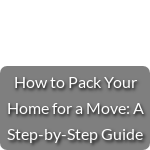What type of guide is being offered?
Answer the question using a single word or phrase, according to the image.

Step-by-step